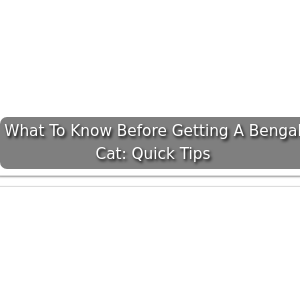Reply to the question below using a single word or brief phrase:
What is the goal of the design?

Clarity and accessibility